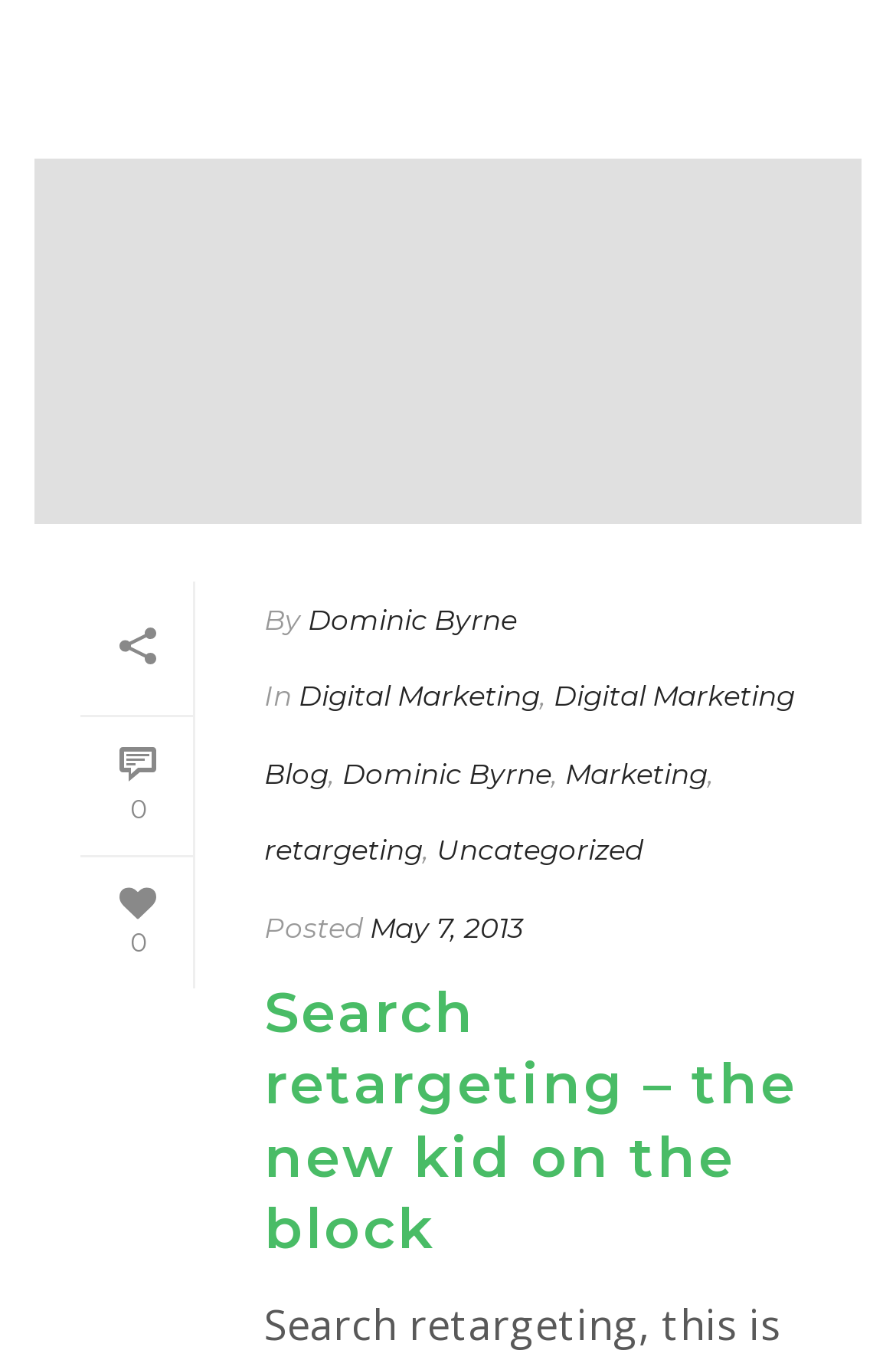Please find the bounding box coordinates for the clickable element needed to perform this instruction: "View the post date".

[0.413, 0.669, 0.585, 0.694]